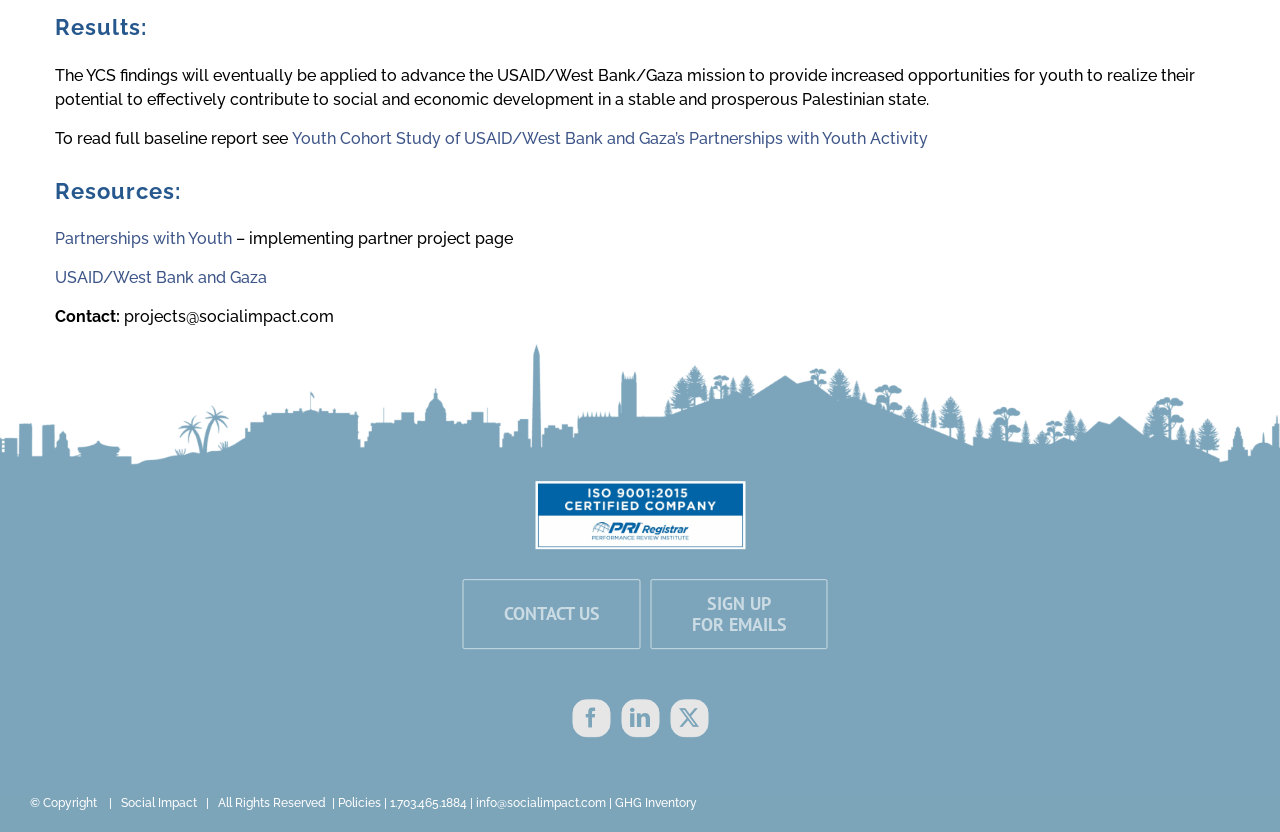Could you find the bounding box coordinates of the clickable area to complete this instruction: "Visit the 'Historical Society of Philipston' page"?

None